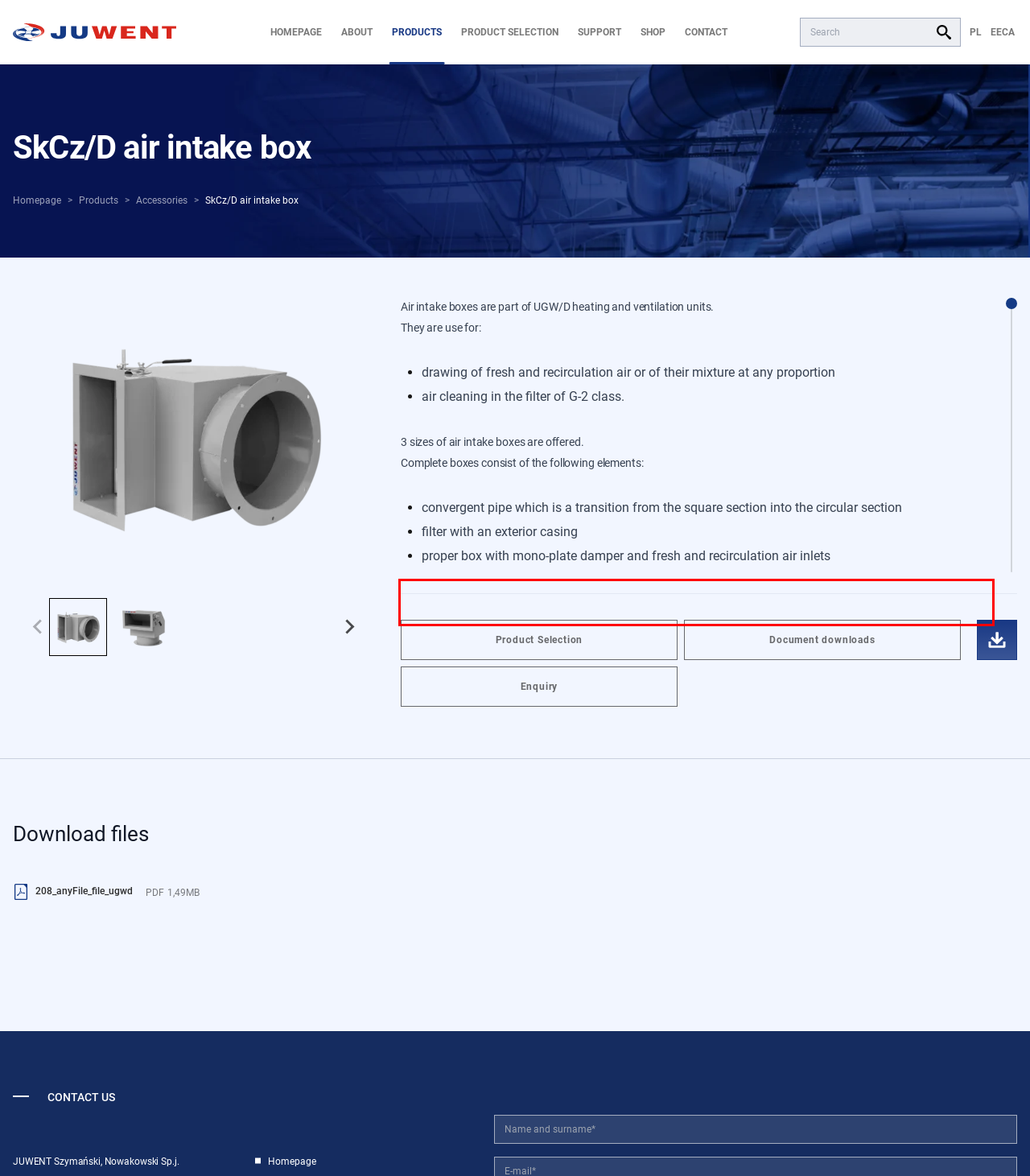Review the webpage screenshot provided, and perform OCR to extract the text from the red bounding box.

The air deriving boxes are offered in left and right types. The left type is used in left type units and right type is used in the right type units